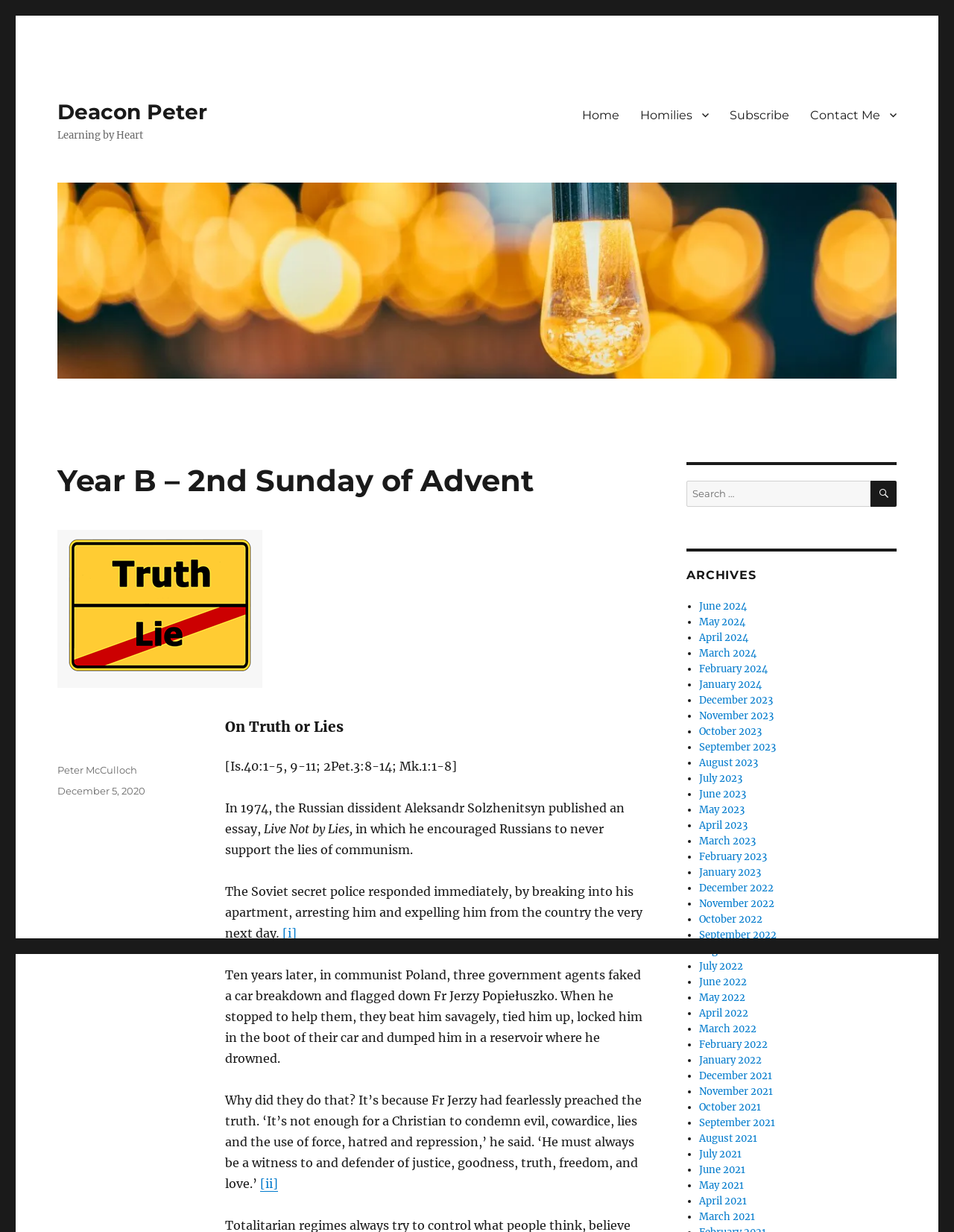Write a detailed summary of the webpage.

This webpage is about a homily by Deacon Peter on the 2nd Sunday of Advent, Year B. At the top, there is a link to "Deacon Peter" and a heading "Learning by Heart". Below that, there is a navigation menu with links to "Home", "Homilies", "Subscribe", and "Contact Me". 

On the left side, there is a large section with a heading "Year B – 2nd Sunday of Advent" and an image related to the topic. Below the heading, there is a passage of text discussing the importance of truth and lies, referencing Aleksandr Solzhenitsyn and Fr Jerzy Popiełuszko. The passage also includes a quote from Fr Jerzy Popiełuszko about the role of Christians in defending justice, goodness, truth, freedom, and love.

At the bottom left, there is a footer section with information about the author, Peter McCulloch, and the date of posting, December 5, 2020.

On the right side, there is a search bar with a button labeled "SEARCH". Below that, there is a section labeled "ARCHIVES" with a list of links to monthly archives from June 2024 to December 2022. Each link is preceded by a bullet point.